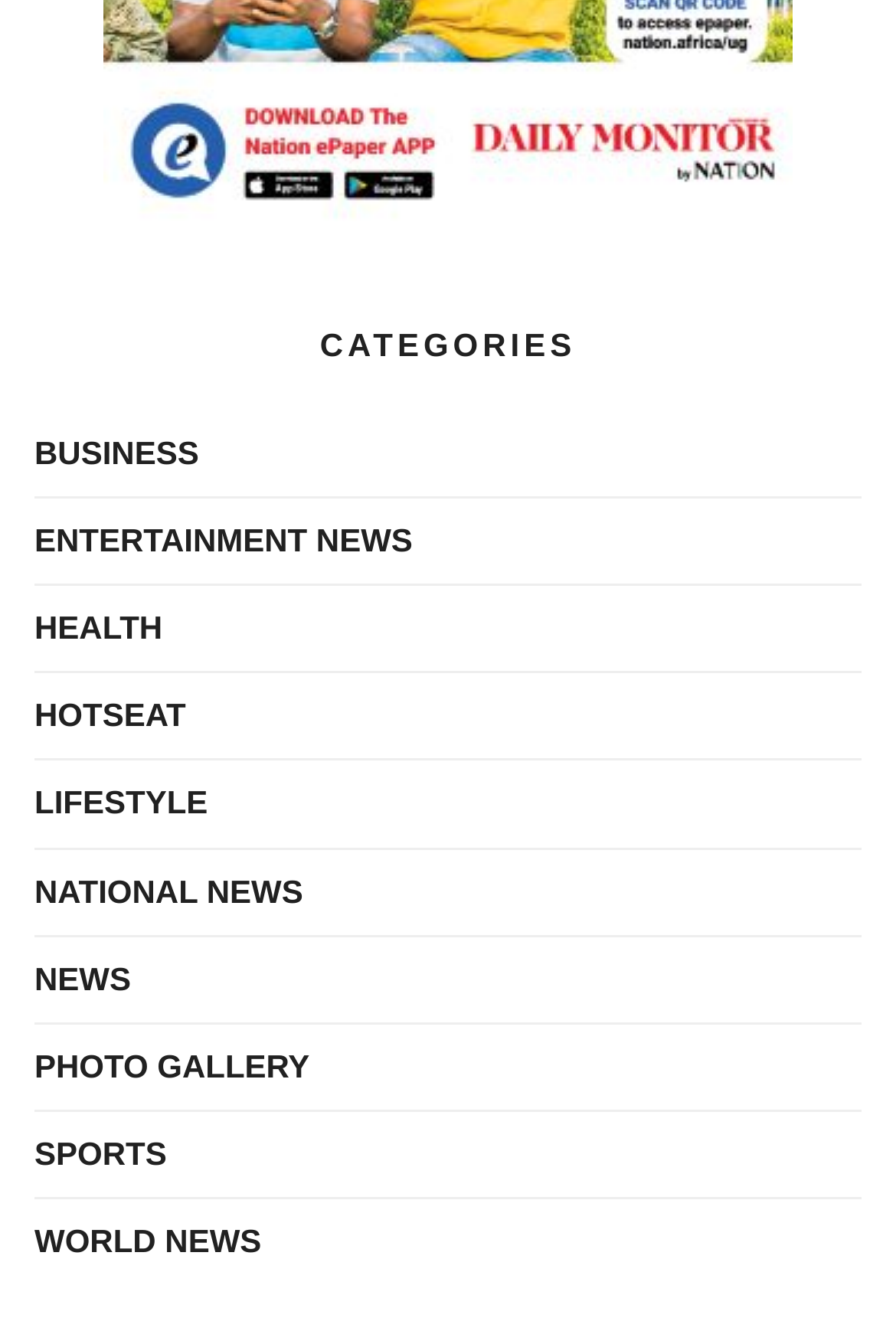How many categories are available?
Using the image as a reference, answer the question with a short word or phrase.

13